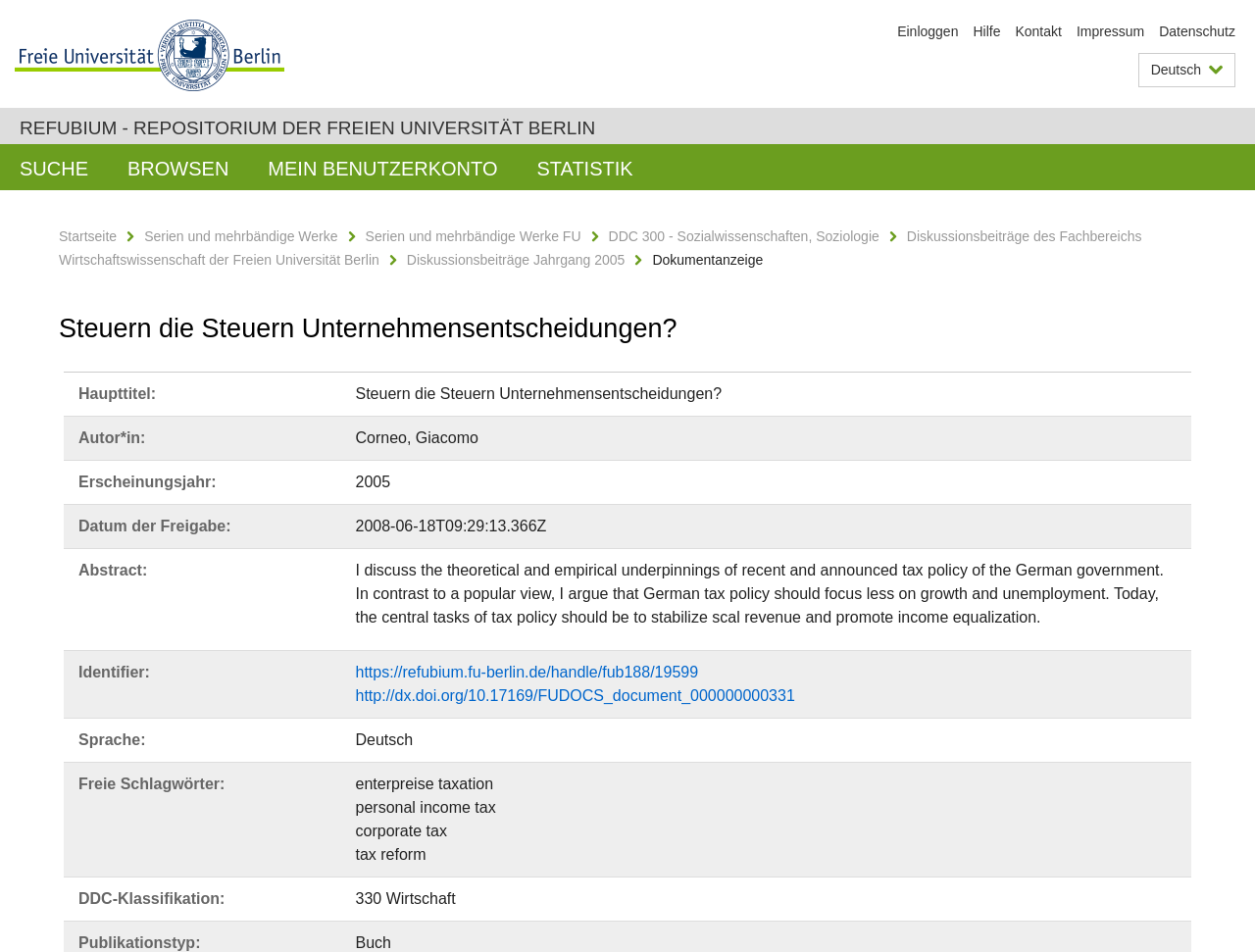Please indicate the bounding box coordinates for the clickable area to complete the following task: "Click the logo of Freien Universität Berlin". The coordinates should be specified as four float numbers between 0 and 1, i.e., [left, top, right, bottom].

[0.012, 0.021, 0.227, 0.096]